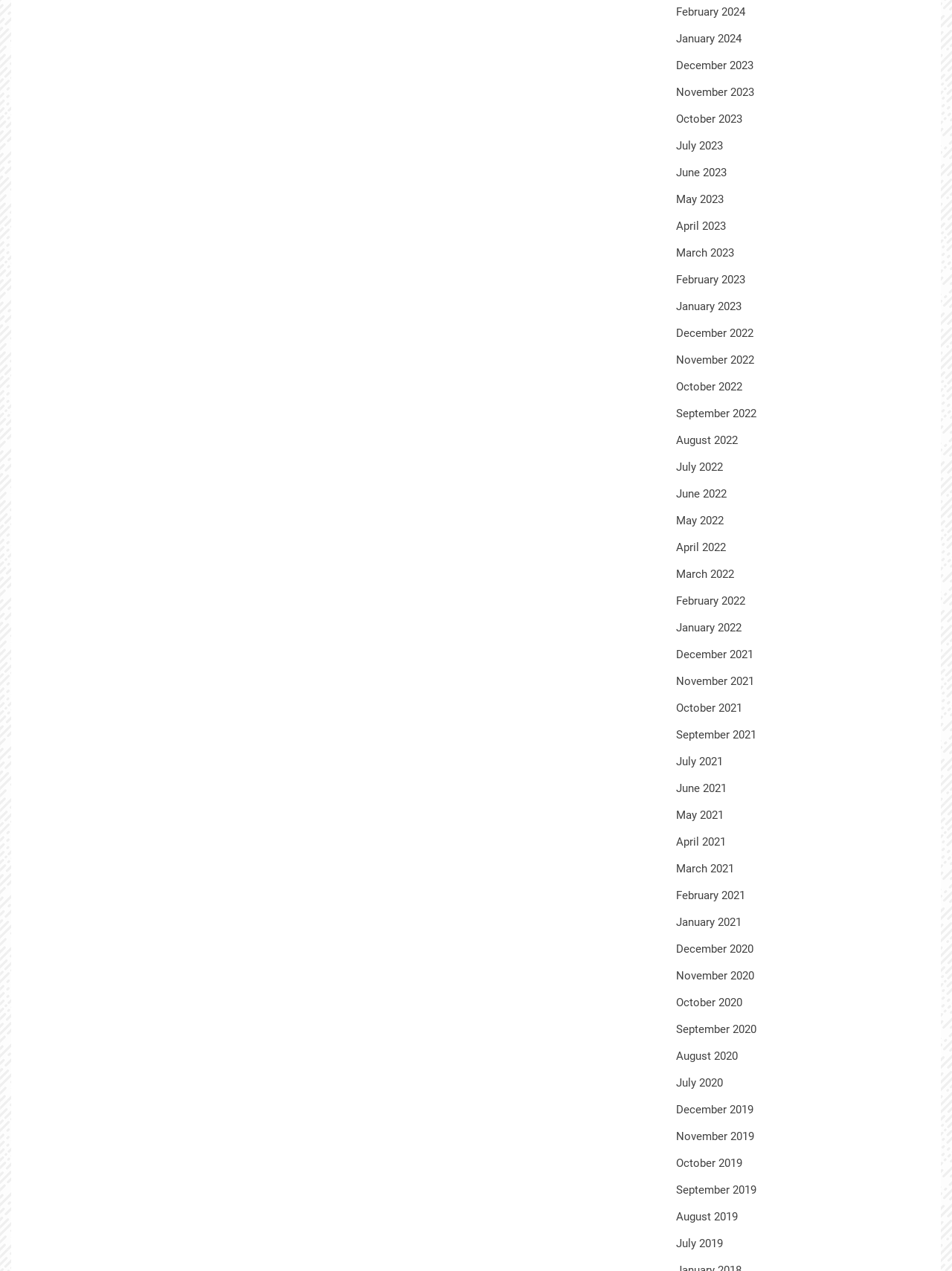Please predict the bounding box coordinates (top-left x, top-left y, bottom-right x, bottom-right y) for the UI element in the screenshot that fits the description: December 2023

[0.71, 0.046, 0.791, 0.057]